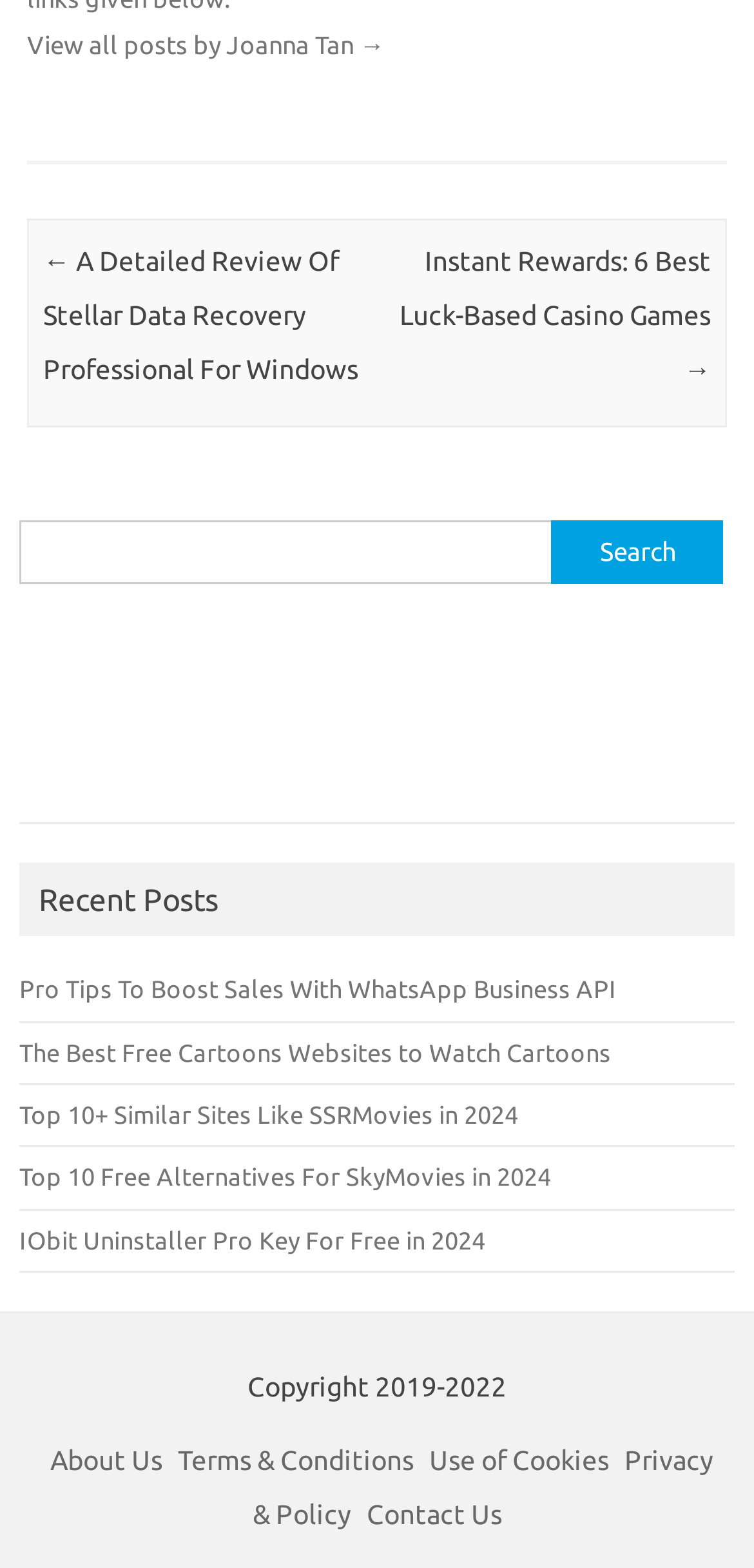Can you identify the bounding box coordinates of the clickable region needed to carry out this instruction: 'Read the post about WhatsApp Business API'? The coordinates should be four float numbers within the range of 0 to 1, stated as [left, top, right, bottom].

[0.026, 0.622, 0.818, 0.639]